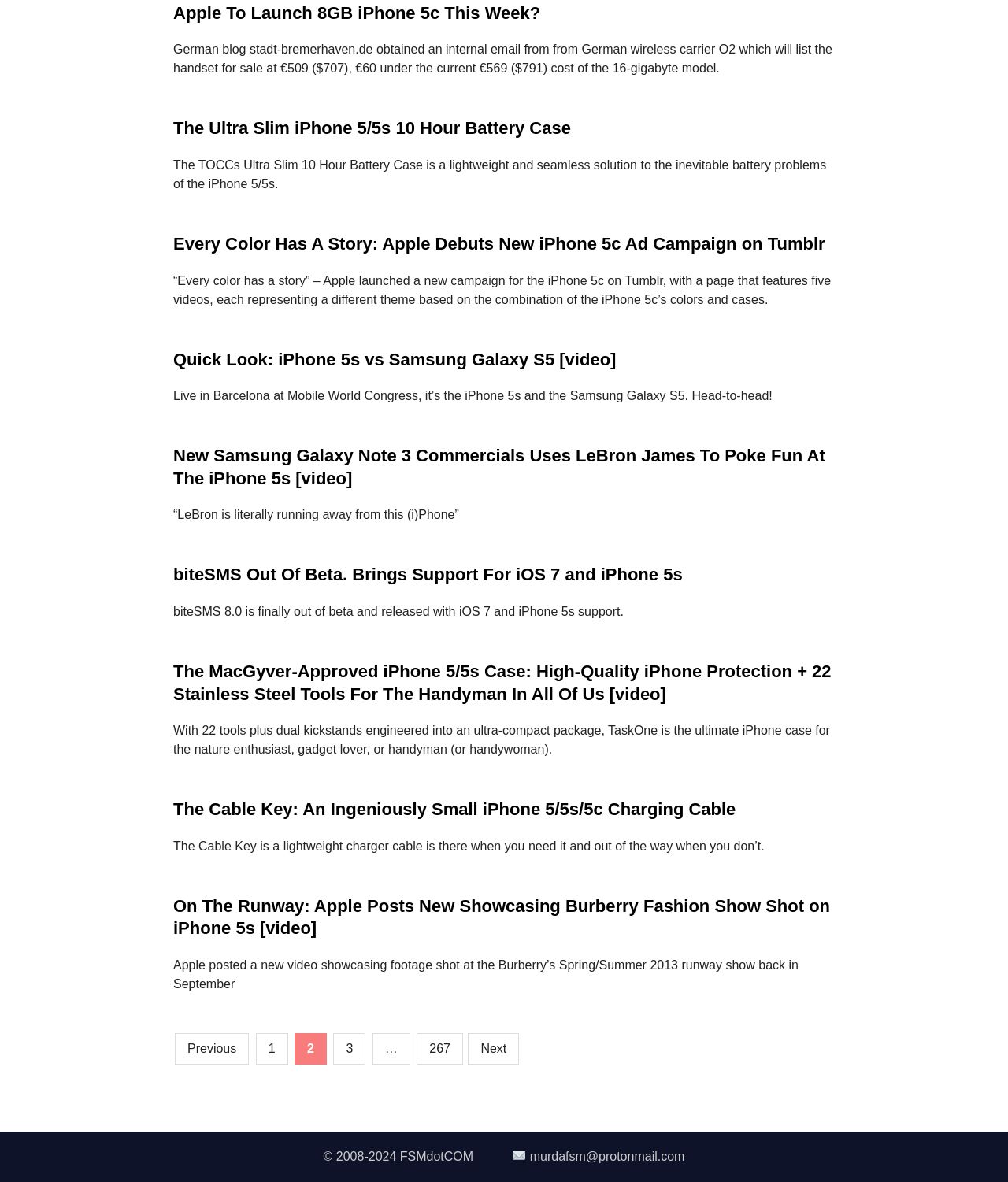Bounding box coordinates must be specified in the format (top-left x, top-left y, bottom-right x, bottom-right y). All values should be floating point numbers between 0 and 1. What are the bounding box coordinates of the UI element described as: Next

[0.464, 0.874, 0.515, 0.901]